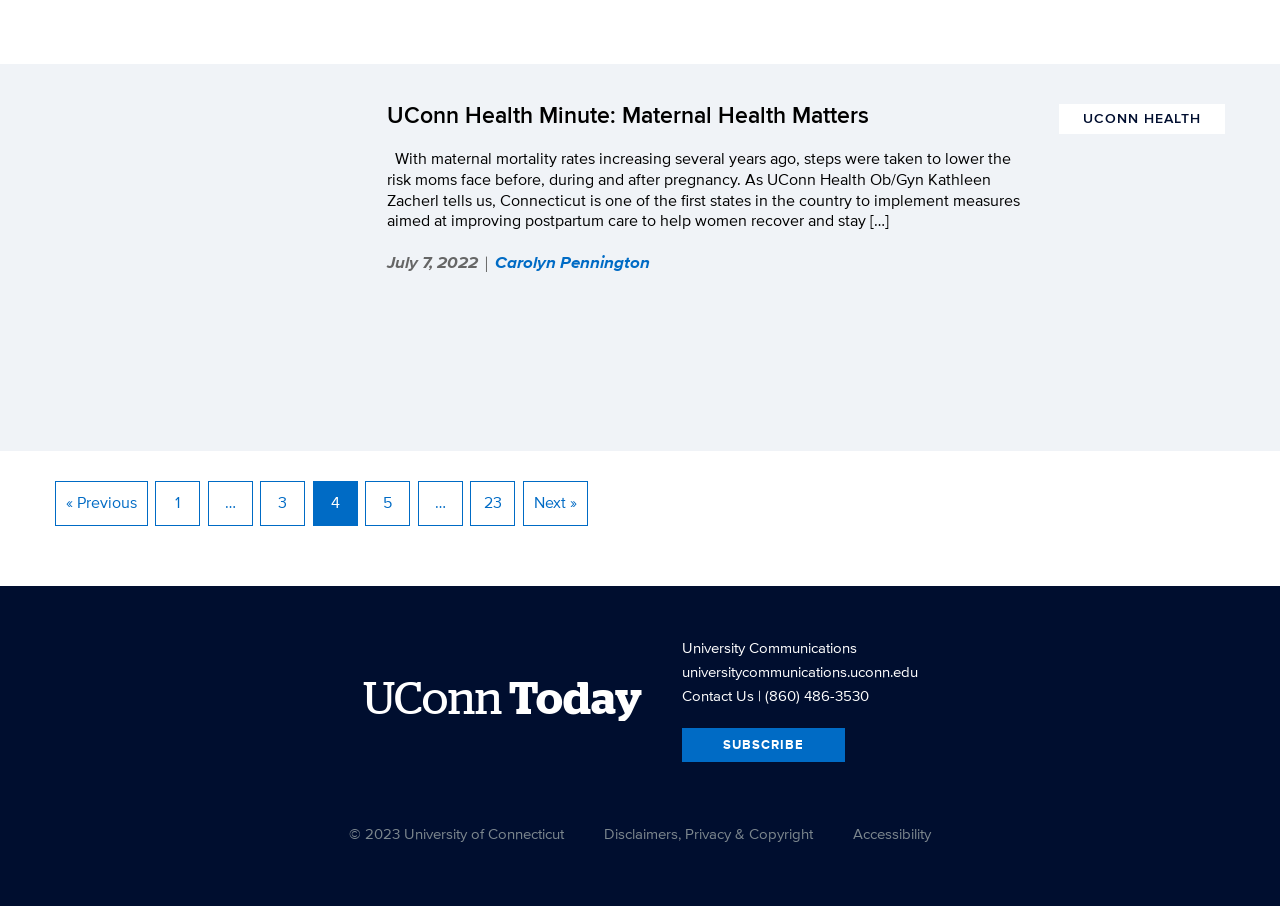Locate the bounding box of the user interface element based on this description: "© 2023 University of Connecticut".

[0.265, 0.908, 0.448, 0.932]